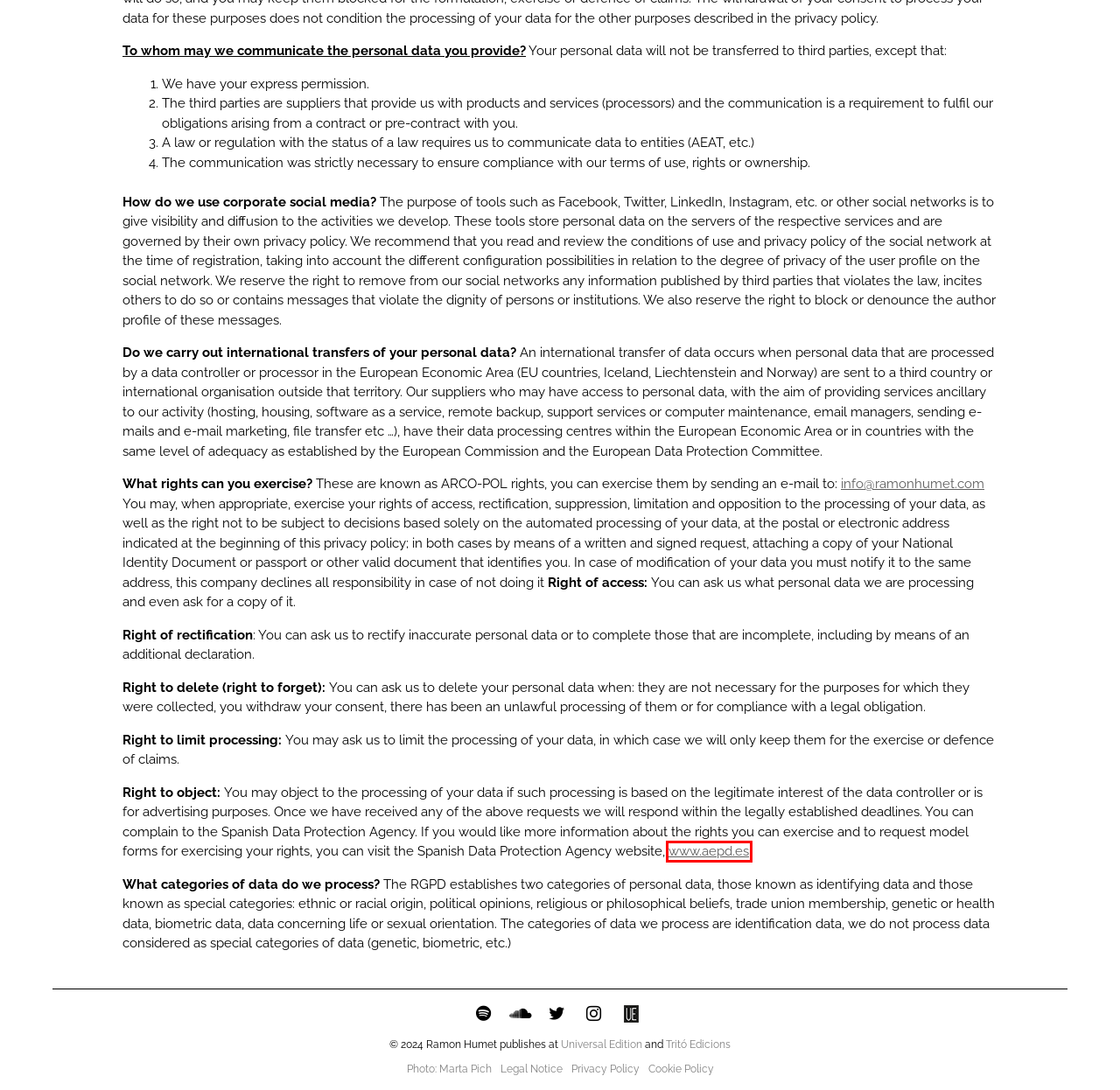Analyze the screenshot of a webpage featuring a red rectangle around an element. Pick the description that best fits the new webpage after interacting with the element inside the red bounding box. Here are the candidates:
A. Contact - Ramon Humet
B. Marta Pich - Fotògrafa
C. About the music - Ramon Humet
D. Ramon Humet | Composer
E. Agencia Española de Protección de Datos | AEPD
F. Ramon Humet | Tritó Edicions
G. Legal Notice - Ramon Humet
H. Cookie Policy - Ramon Humet

E